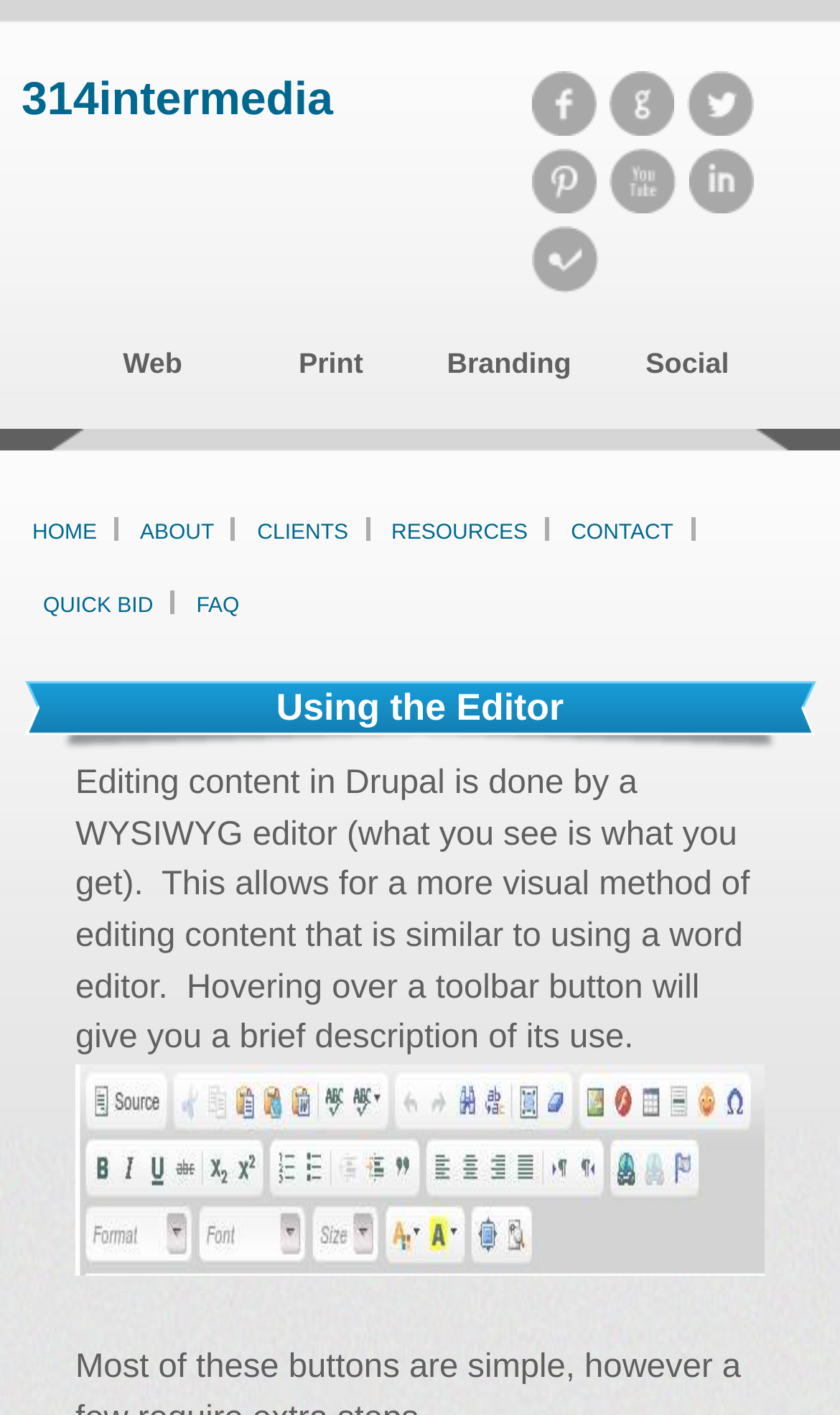Please determine the bounding box of the UI element that matches this description: Social. The coordinates should be given as (top-left x, top-left y, bottom-right x, bottom-right y), with all values between 0 and 1.

[0.769, 0.245, 0.868, 0.268]